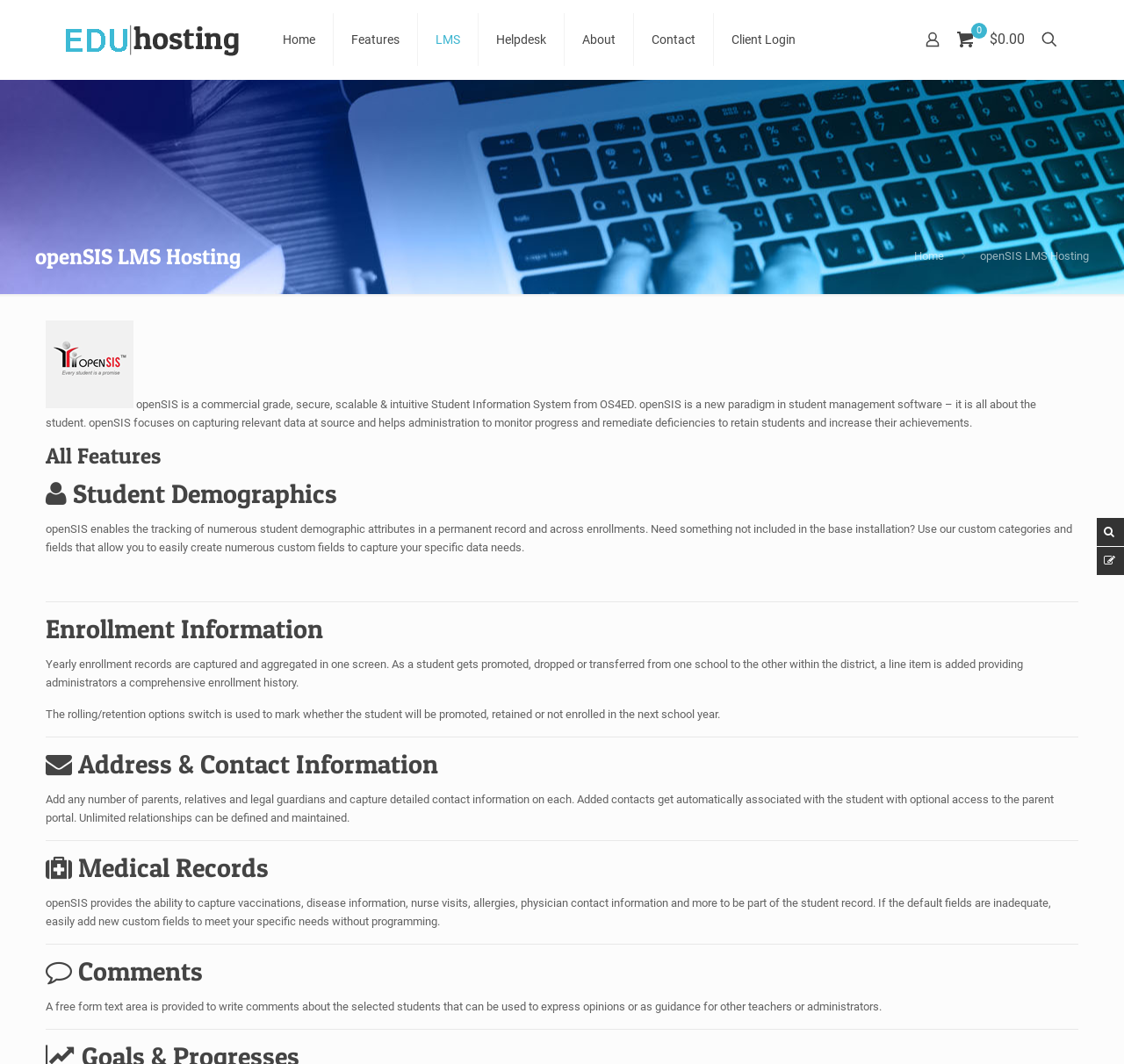Determine the coordinates of the bounding box for the clickable area needed to execute this instruction: "Click the user icon".

[0.82, 0.026, 0.84, 0.048]